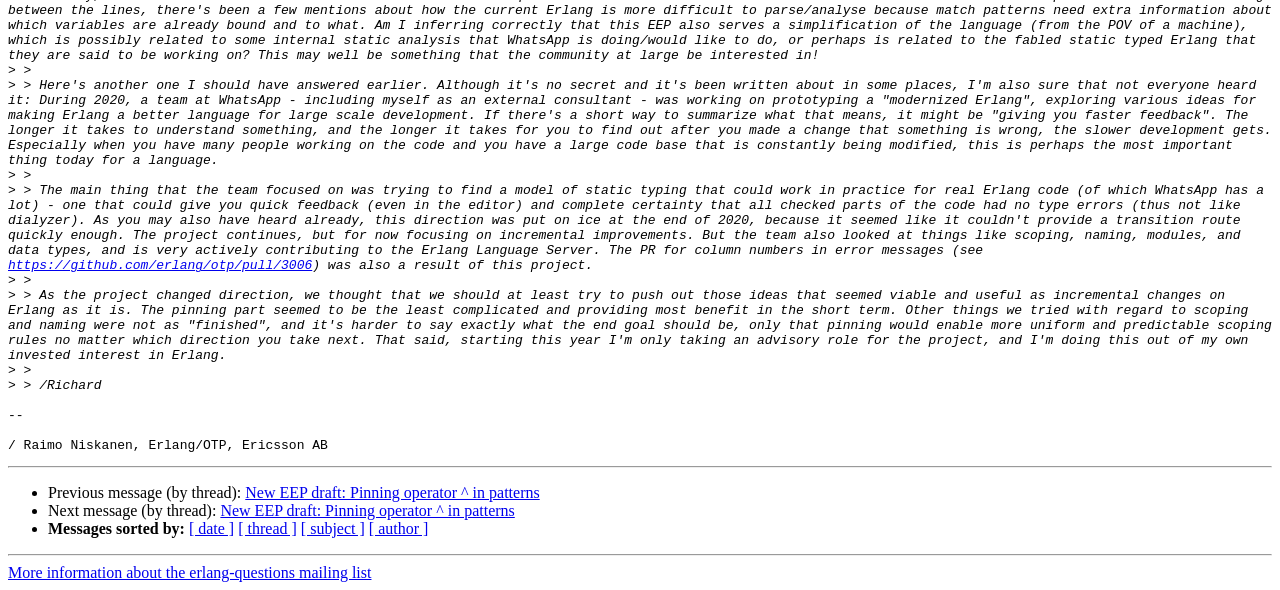Who is the author of the post?
Offer a detailed and exhaustive answer to the question.

The author of the post is mentioned at the end of the text, where it says '/Richard'. This suggests that Richard is the person who wrote the post.